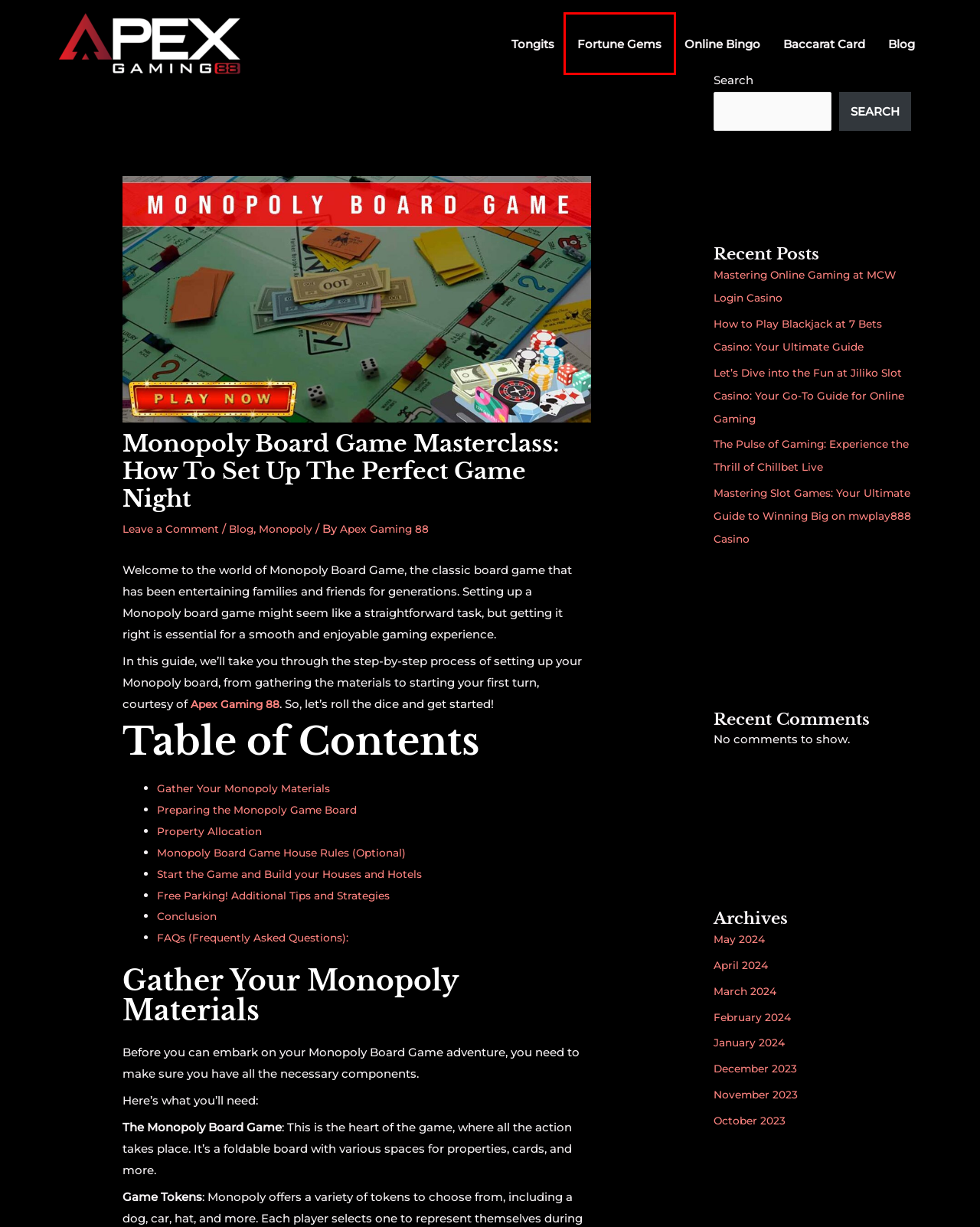A screenshot of a webpage is given with a red bounding box around a UI element. Choose the description that best matches the new webpage shown after clicking the element within the red bounding box. Here are the candidates:
A. Blog - Apex Gaming
B. Fortune Gems: Unearth Precious Wins Today | Apex Gaming 88
C. Play Bingo Online Casino: Win Big Today! | Apex Gaming 88
D. Dive into Chillbet Live Gaming Adventures | Apex Gaming 88
E. mwplay888 Slot Success: Spin to Win Insider Strategies!
F. Tongits: Play Now & Win Big | Apex Gaming 88
G. Apex Gaming 88 - Apex Gaming
H. Monopoly - Apex Gaming

B